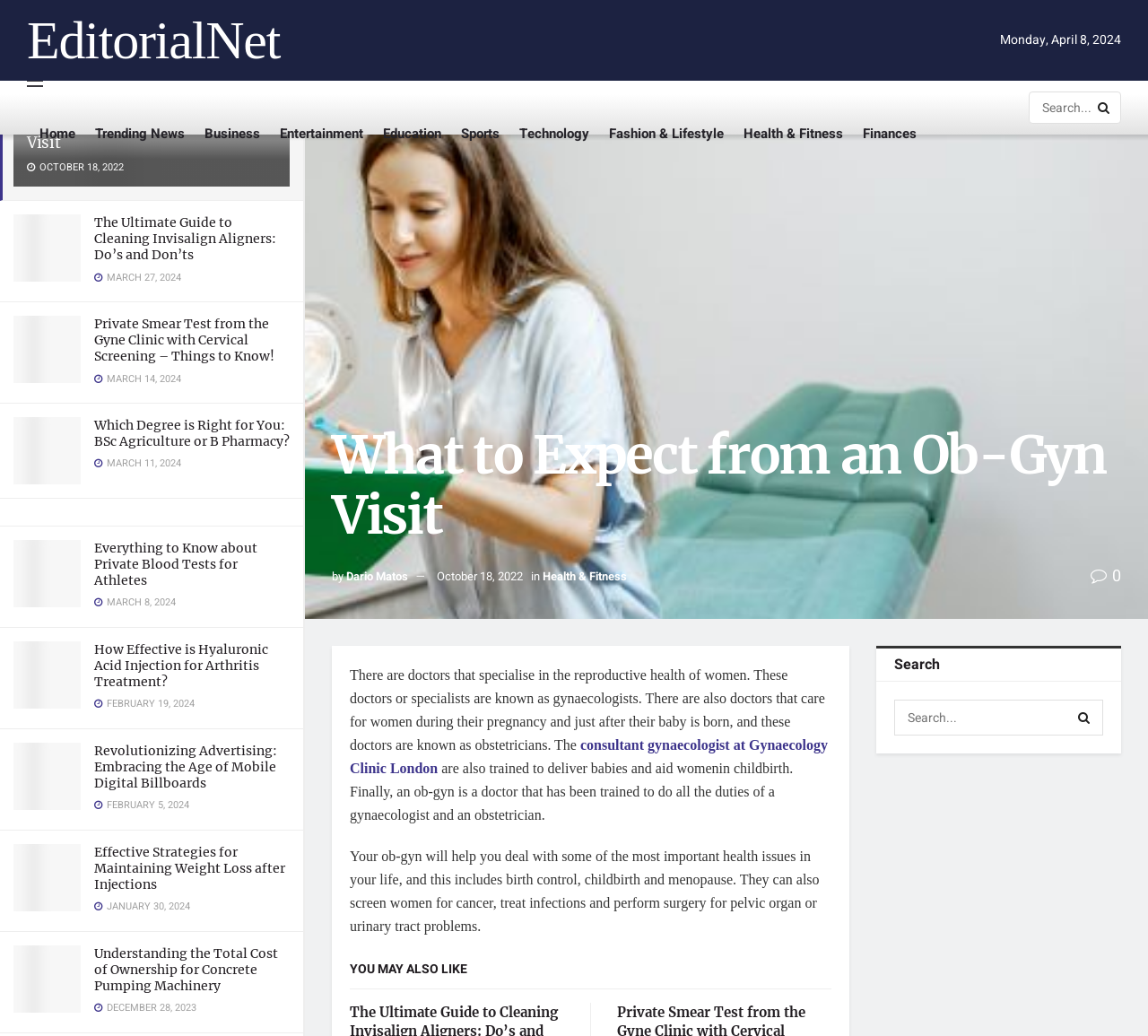What is the main topic of the webpage?
Refer to the screenshot and deliver a thorough answer to the question presented.

The main topic of the webpage is about what to expect from an Ob-Gyn visit, which is indicated by the heading 'What to Expect from an Ob-Gyn Visit' and the content of the webpage discussing the role of Ob-Gyn doctors and their responsibilities.